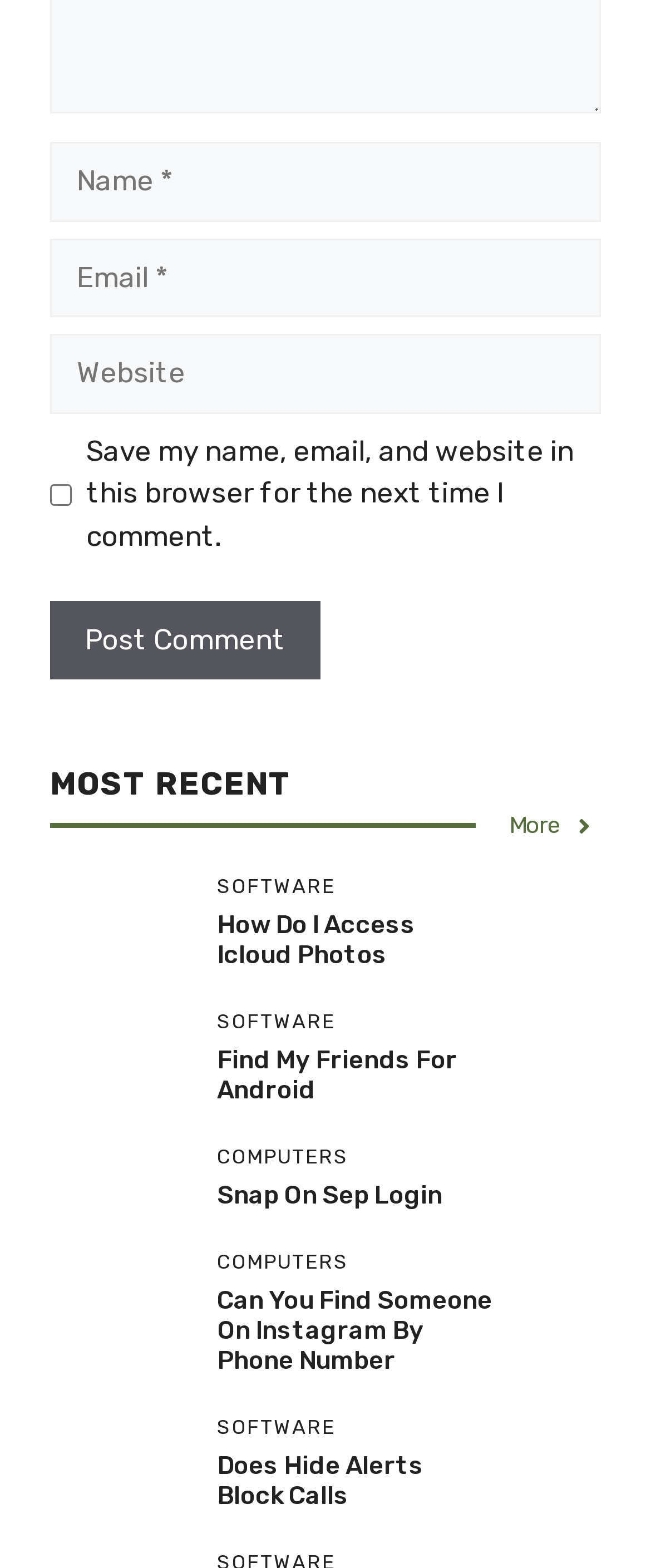What is the purpose of the checkbox?
Provide a short answer using one word or a brief phrase based on the image.

Save comment info